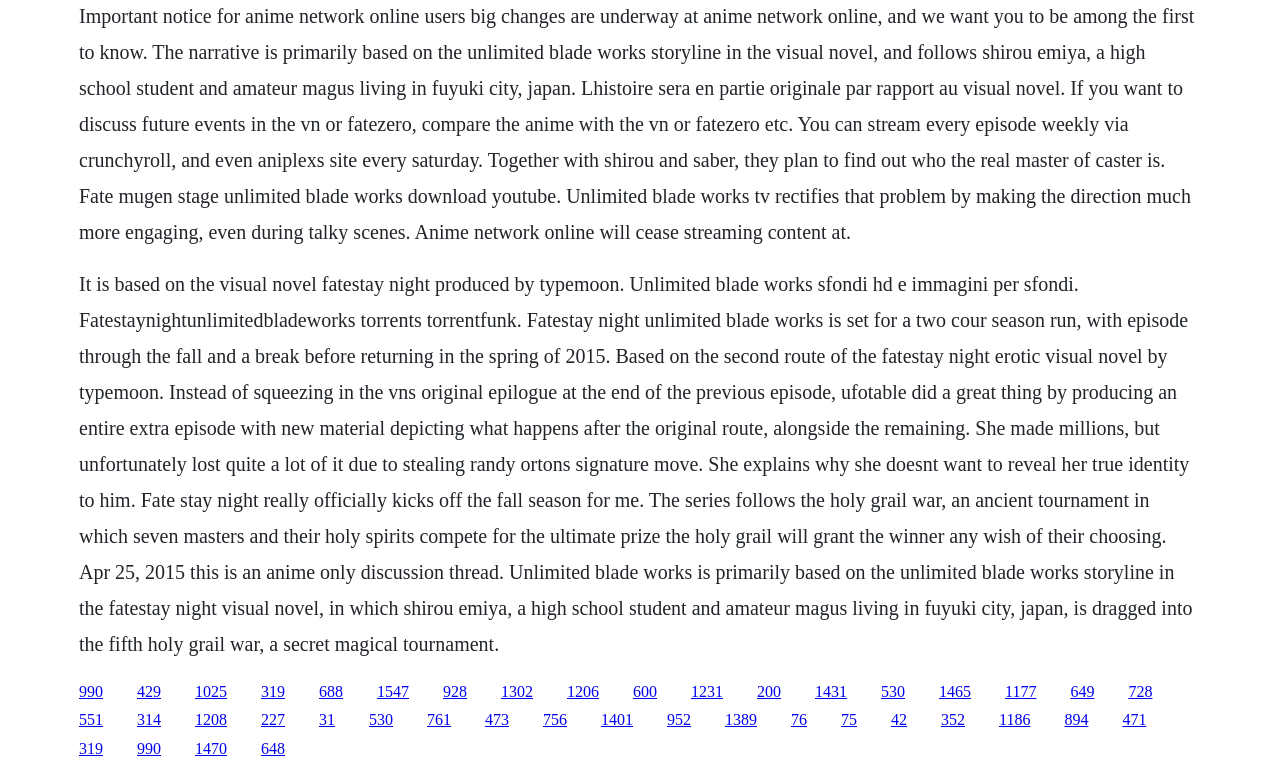Please identify the bounding box coordinates of the region to click in order to complete the given instruction: "Click the link '688'". The coordinates should be four float numbers between 0 and 1, i.e., [left, top, right, bottom].

[0.249, 0.884, 0.268, 0.906]